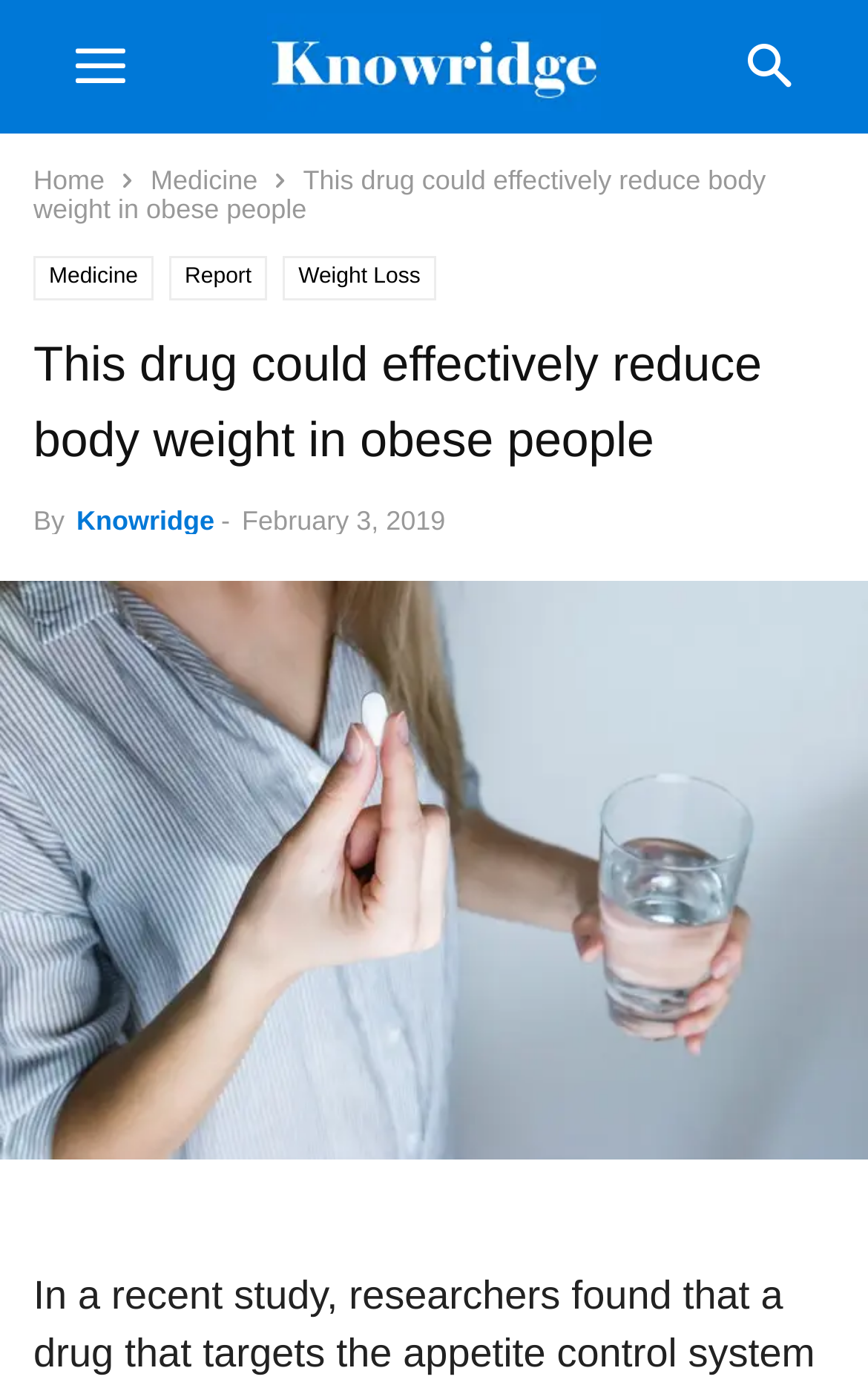Can you locate the main headline on this webpage and provide its text content?

This drug could effectively reduce body weight in obese people